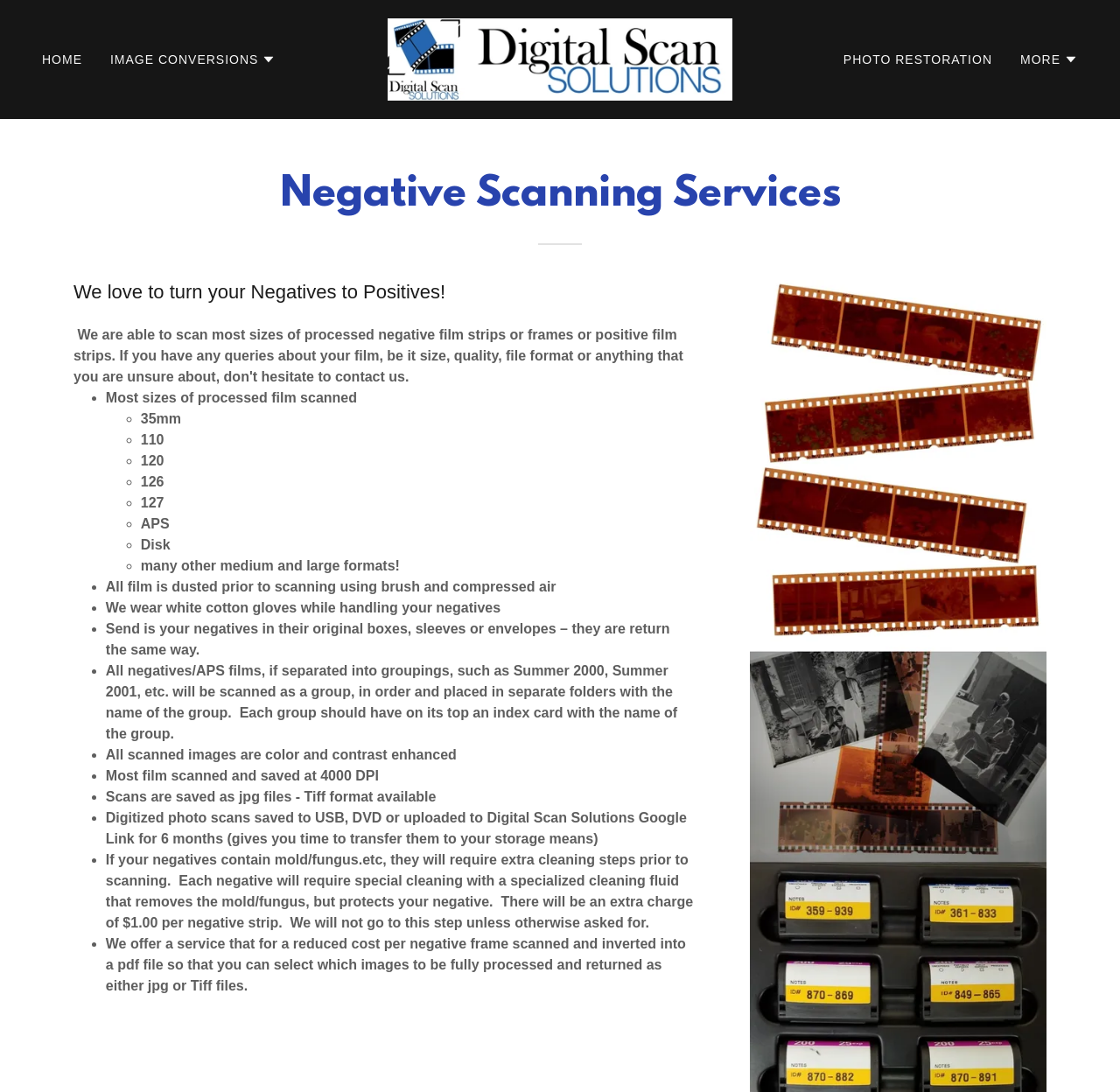Provide a short, one-word or phrase answer to the question below:
What is the main service offered by this website?

Negative scanning